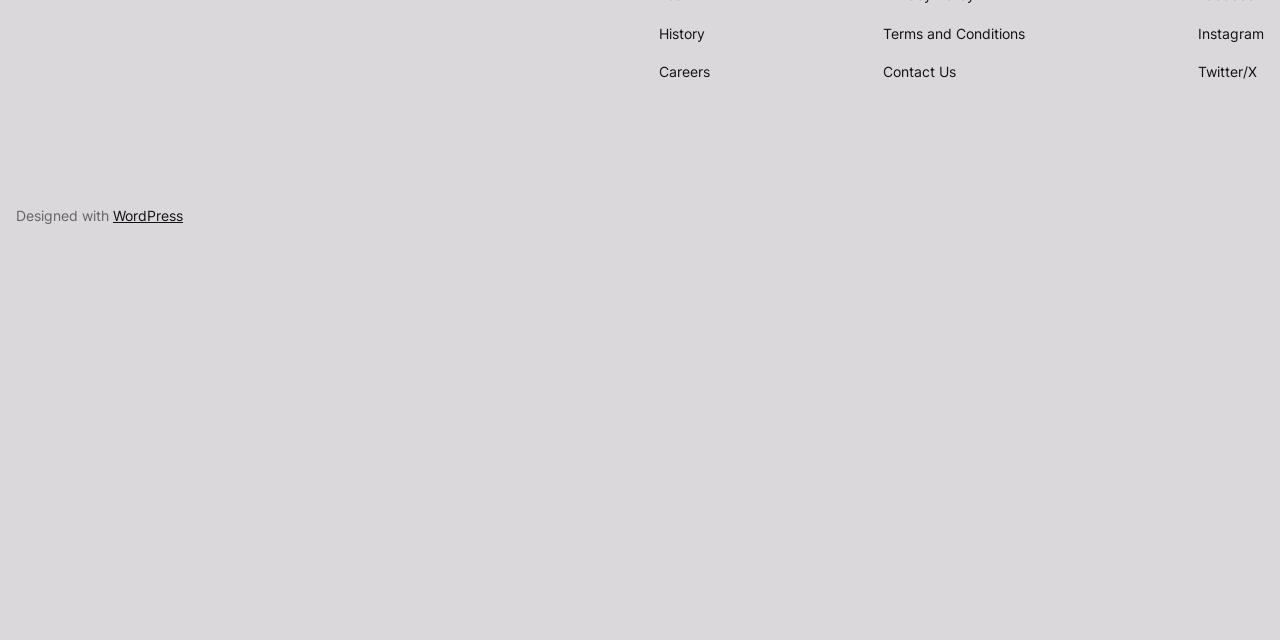Locate the bounding box of the UI element based on this description: "Terms and Conditions". Provide four float numbers between 0 and 1 as [left, top, right, bottom].

[0.69, 0.036, 0.801, 0.07]